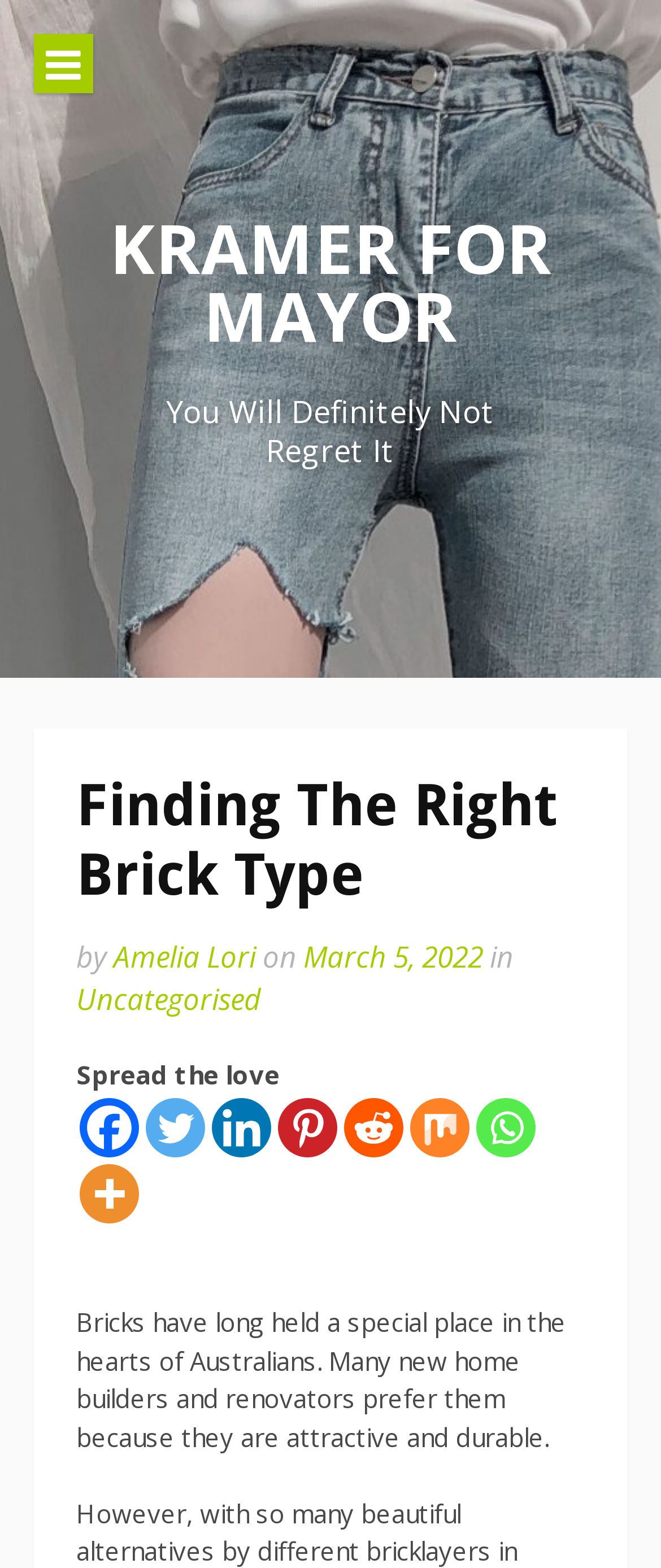Construct a comprehensive description capturing every detail on the webpage.

The webpage is about finding the right brick type, with a focus on Kramer for Mayor. At the top left, there is a button with an icon. To the right of the button, there is a link to "KRAMER FOR MAYOR". Below this, there is a static text "You Will Definitely Not Regret It". 

The main content of the webpage is a header section that contains the title "Finding The Right Brick Type" in a large font, followed by the author's name "Amelia Lori" and the date "March 5, 2022". Below the title, there is a link to the category "Uncategorised". 

Further down, there is a section with social media links, including Facebook, Twitter, Linkedin, Pinterest, Reddit, Mix, and Whatsapp, allowing users to share the content. 

The main article starts below the social media links, with a static text describing the importance of bricks in Australian culture, highlighting their attractiveness and durability.